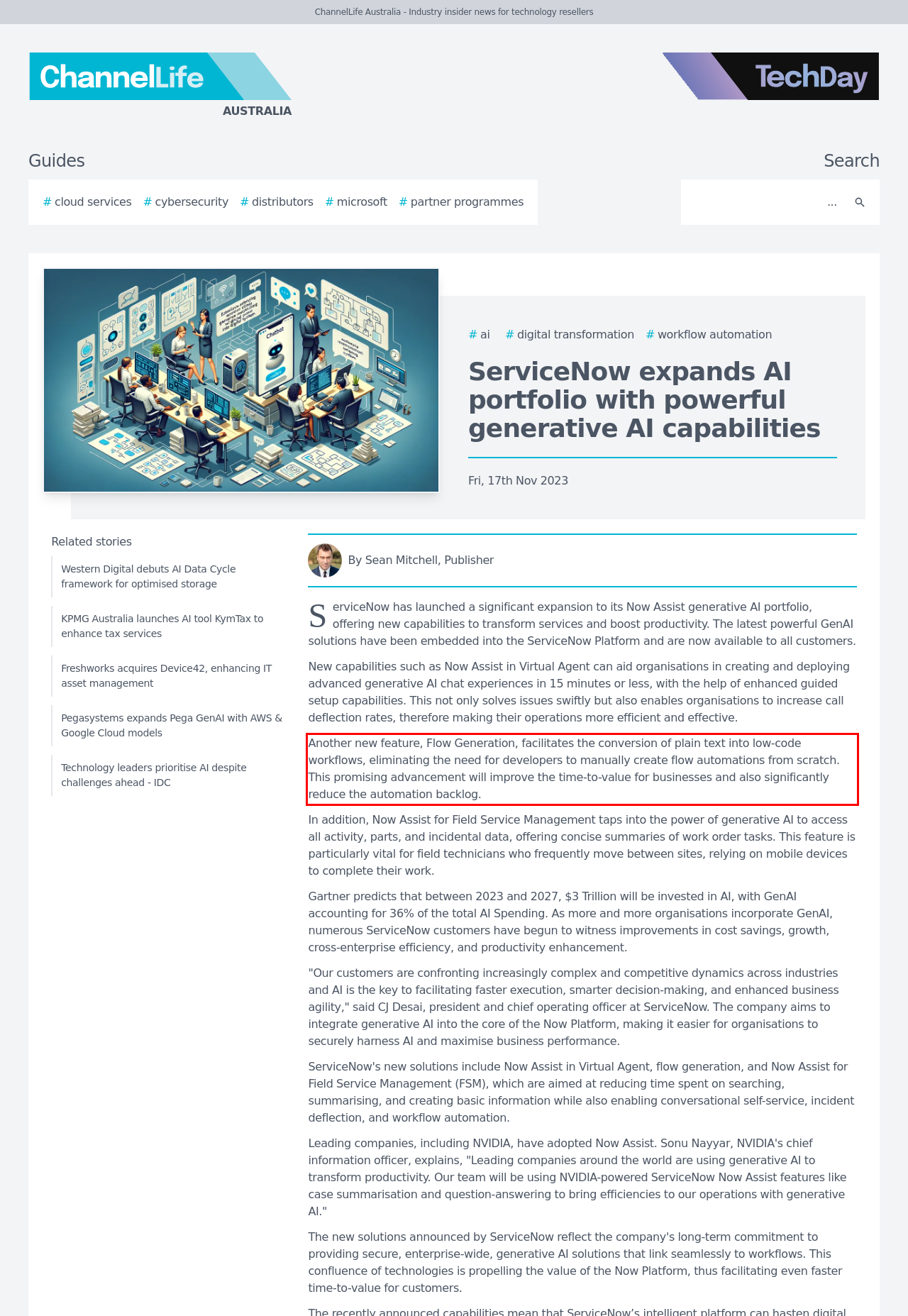From the screenshot of the webpage, locate the red bounding box and extract the text contained within that area.

Another new feature, Flow Generation, facilitates the conversion of plain text into low-code workflows, eliminating the need for developers to manually create flow automations from scratch. This promising advancement will improve the time-to-value for businesses and also significantly reduce the automation backlog.